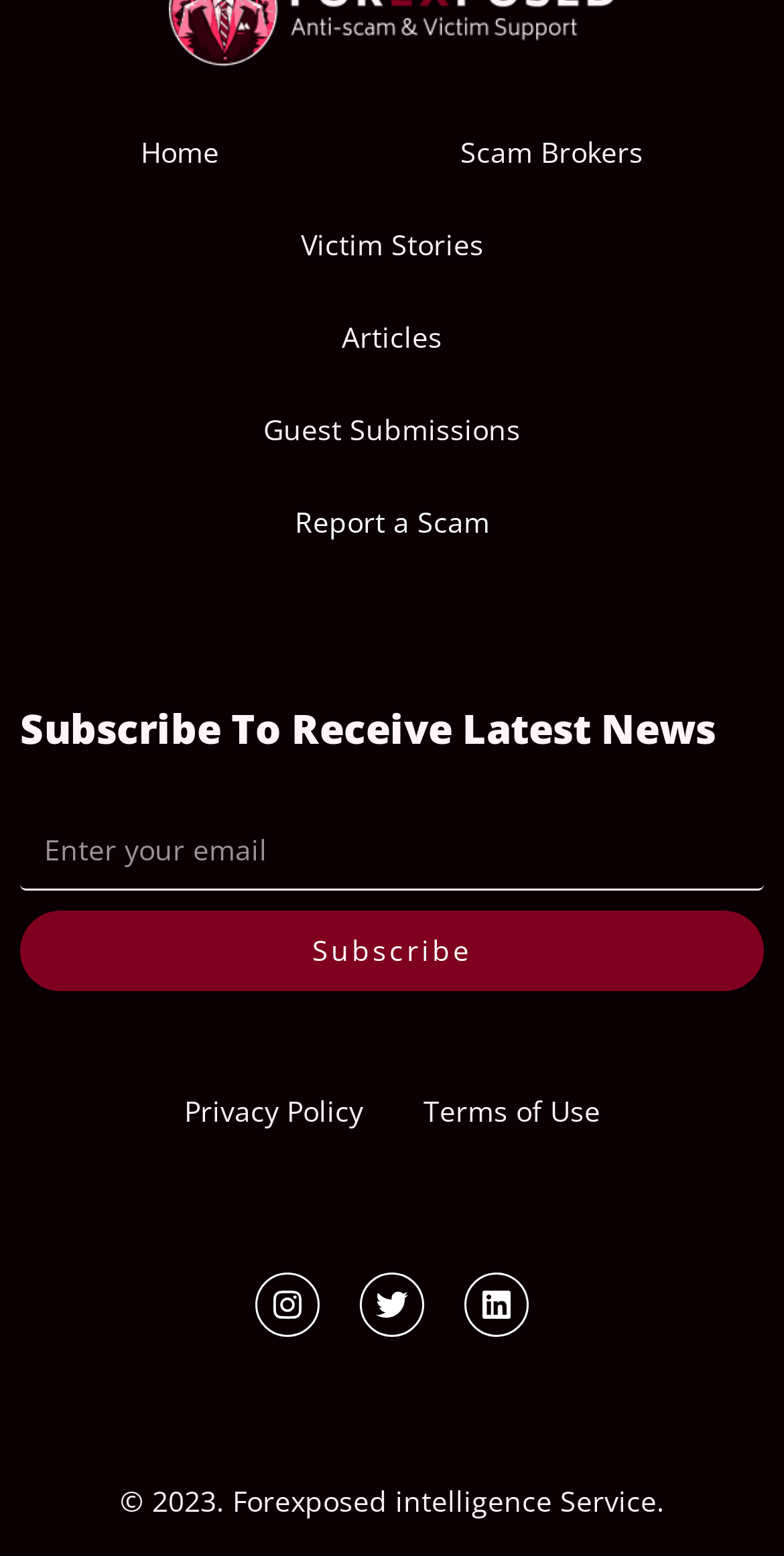What is the year mentioned in the copyright notice?
Your answer should be a single word or phrase derived from the screenshot.

2023